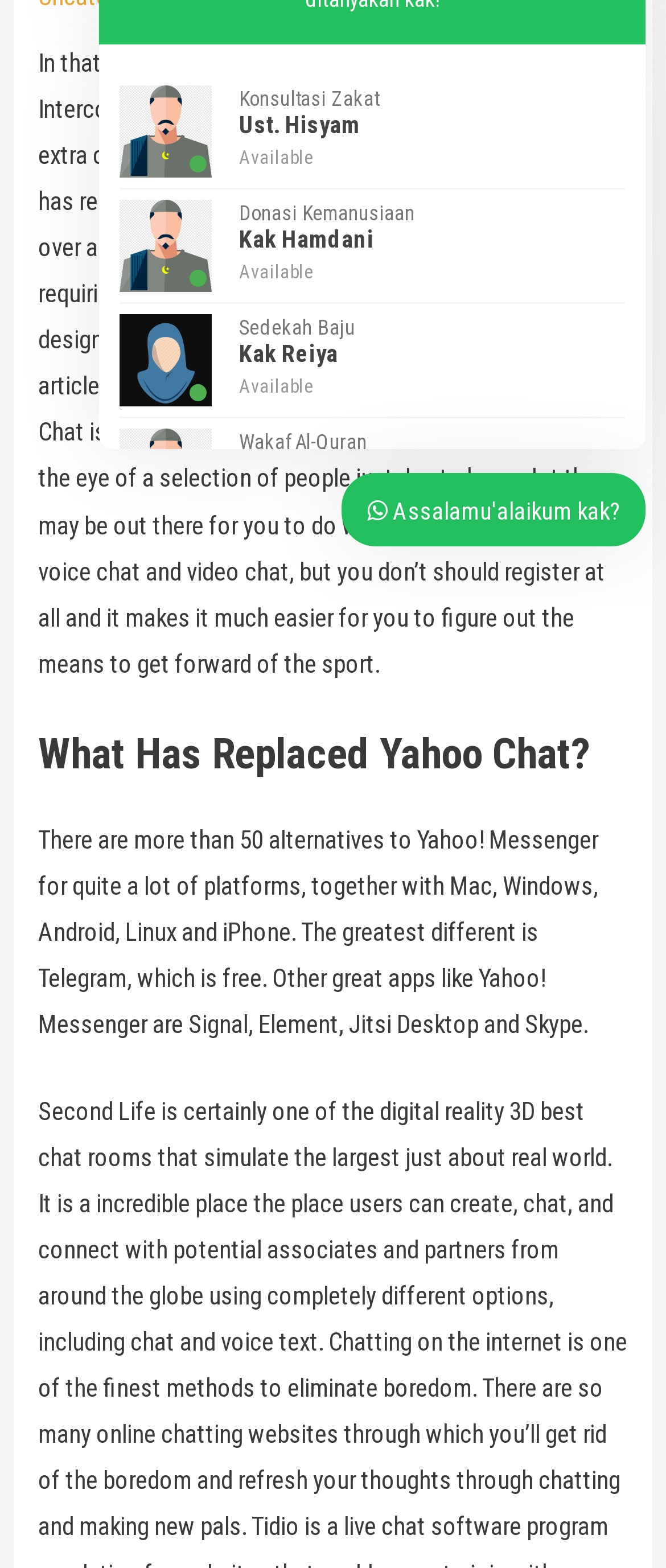Provide the bounding box coordinates of the UI element this sentence describes: "Contact Us".

None